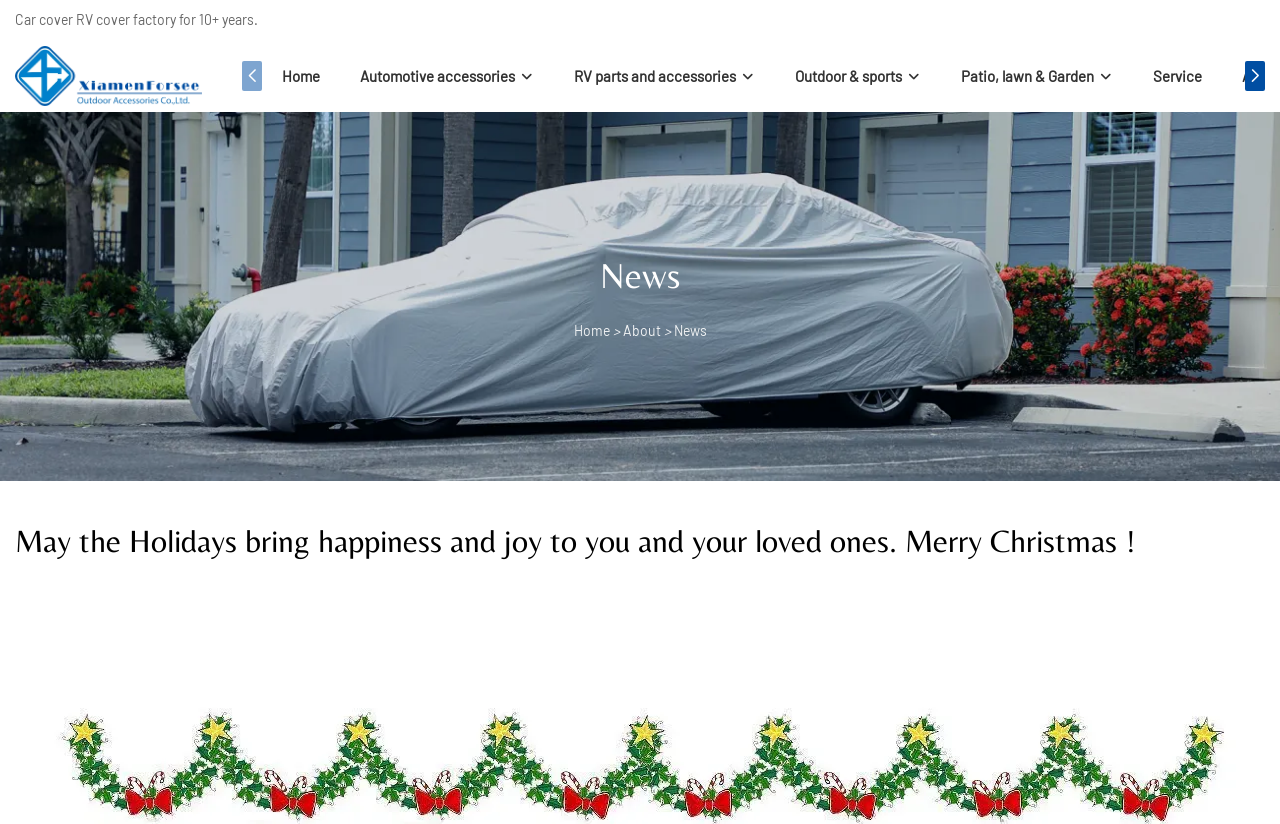Identify the bounding box coordinates of the region I need to click to complete this instruction: "Read the News".

[0.469, 0.309, 0.531, 0.359]